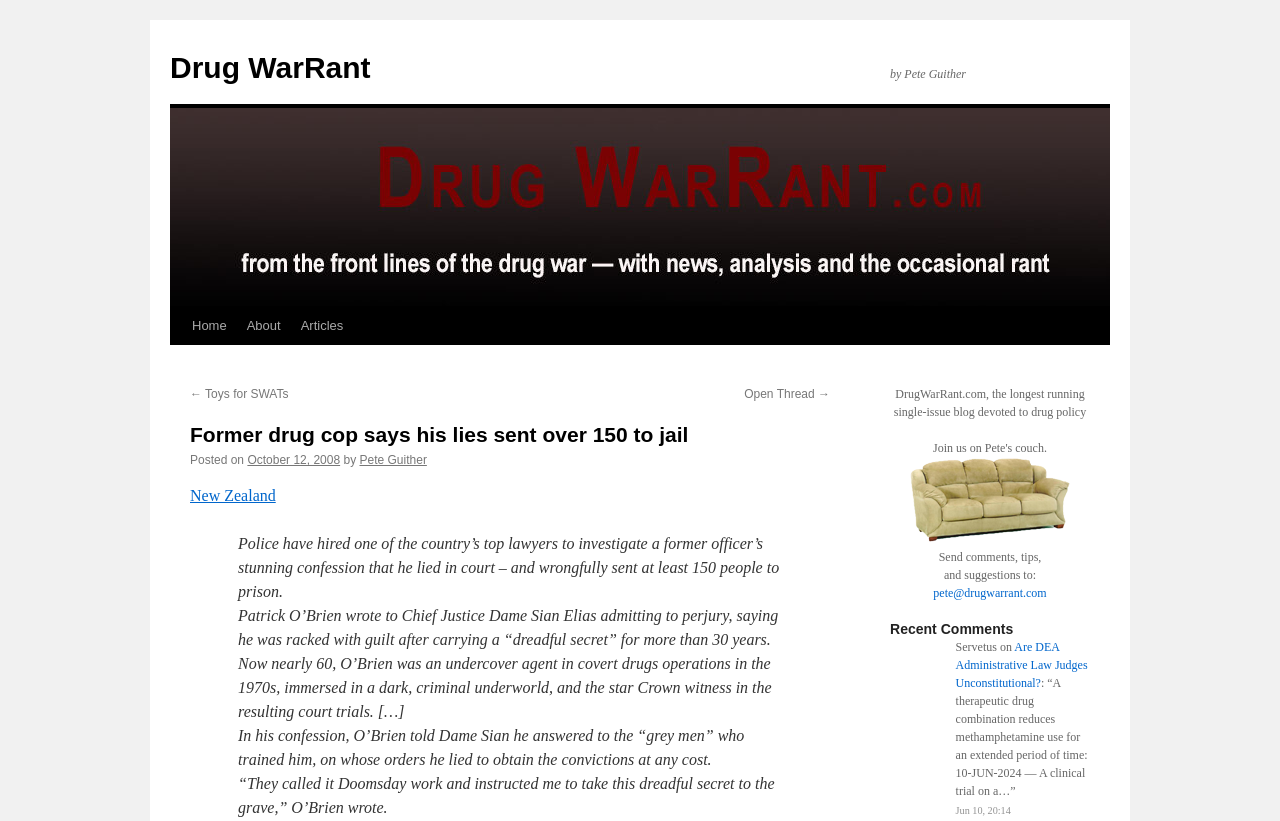Please identify the coordinates of the bounding box that should be clicked to fulfill this instruction: "Go to the About us page".

None